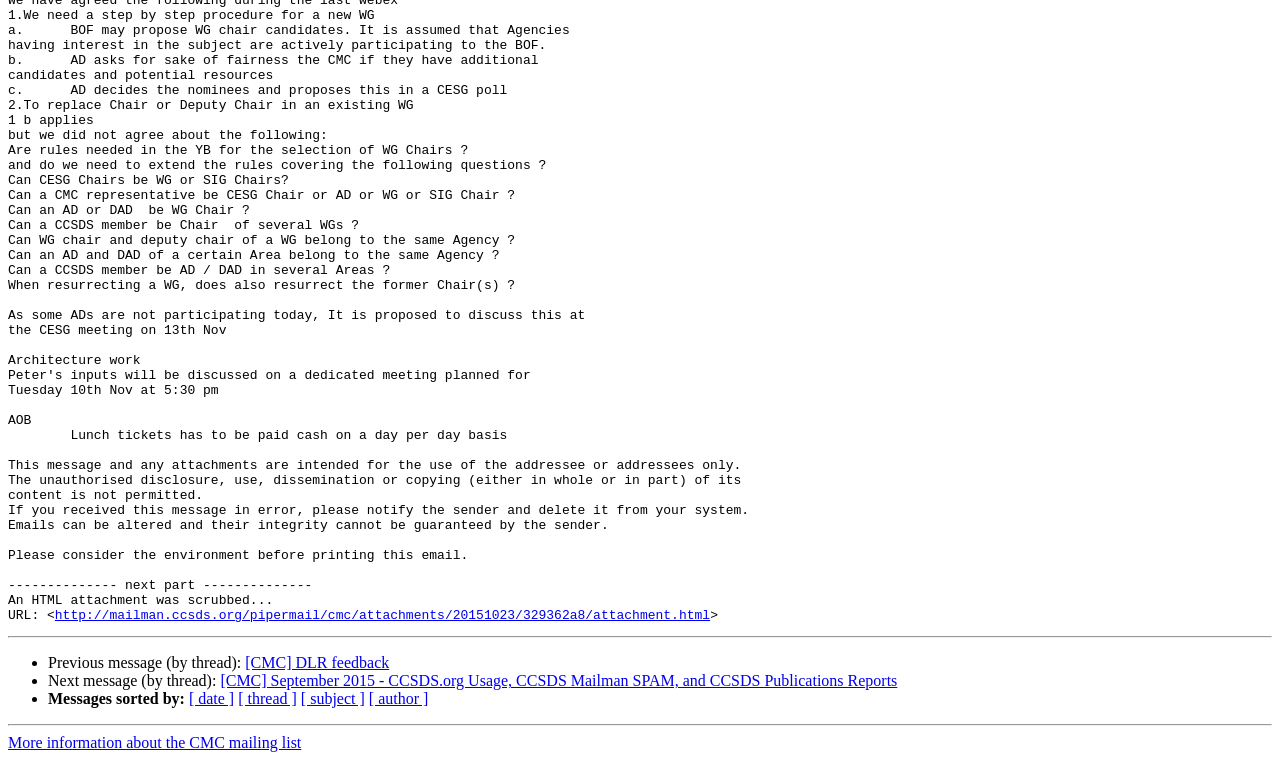How many links are there in the page?
Please answer the question with a single word or phrase, referencing the image.

7